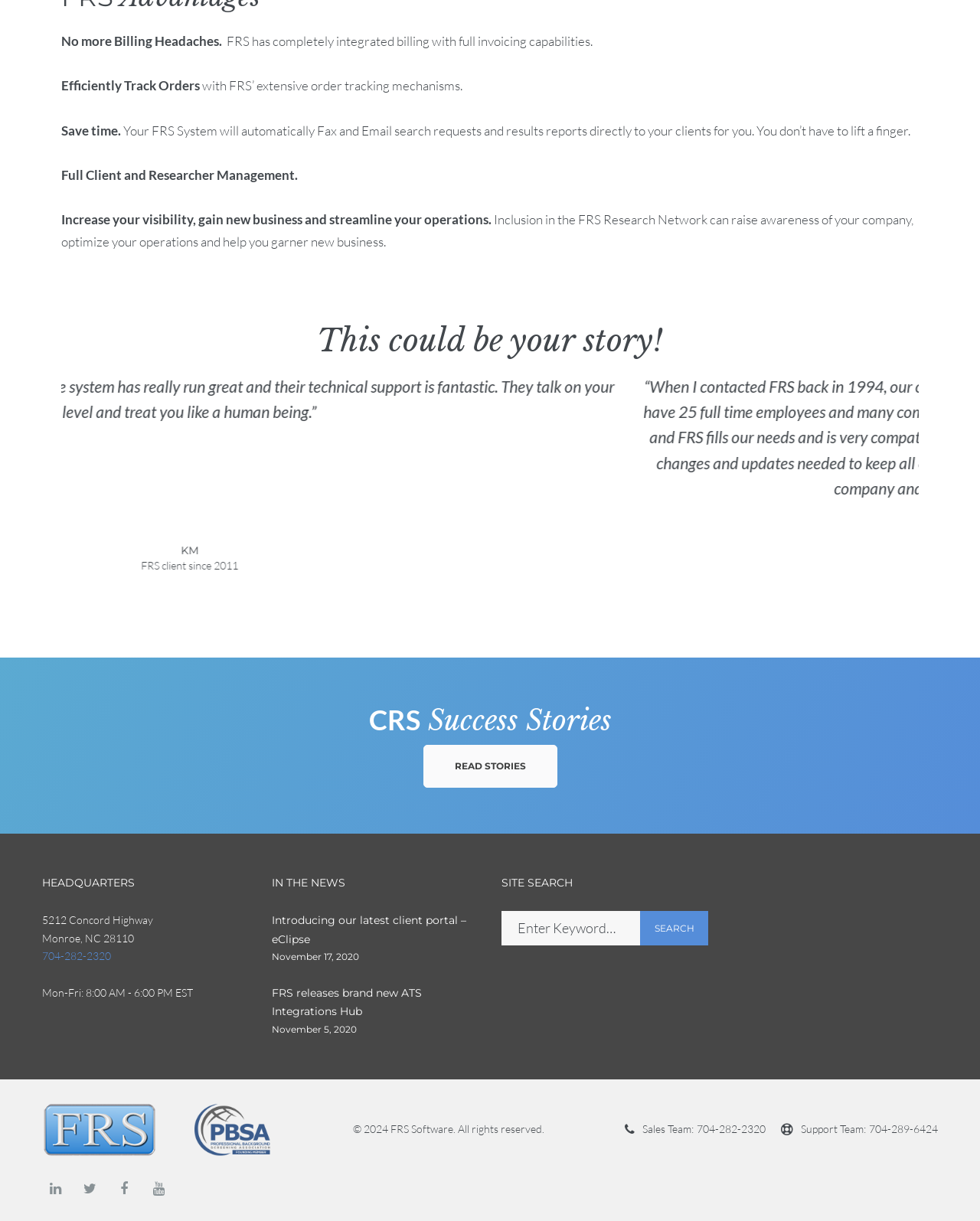From the element description Read Stories, predict the bounding box coordinates of the UI element. The coordinates must be specified in the format (top-left x, top-left y, bottom-right x, bottom-right y) and should be within the 0 to 1 range.

[0.432, 0.61, 0.568, 0.645]